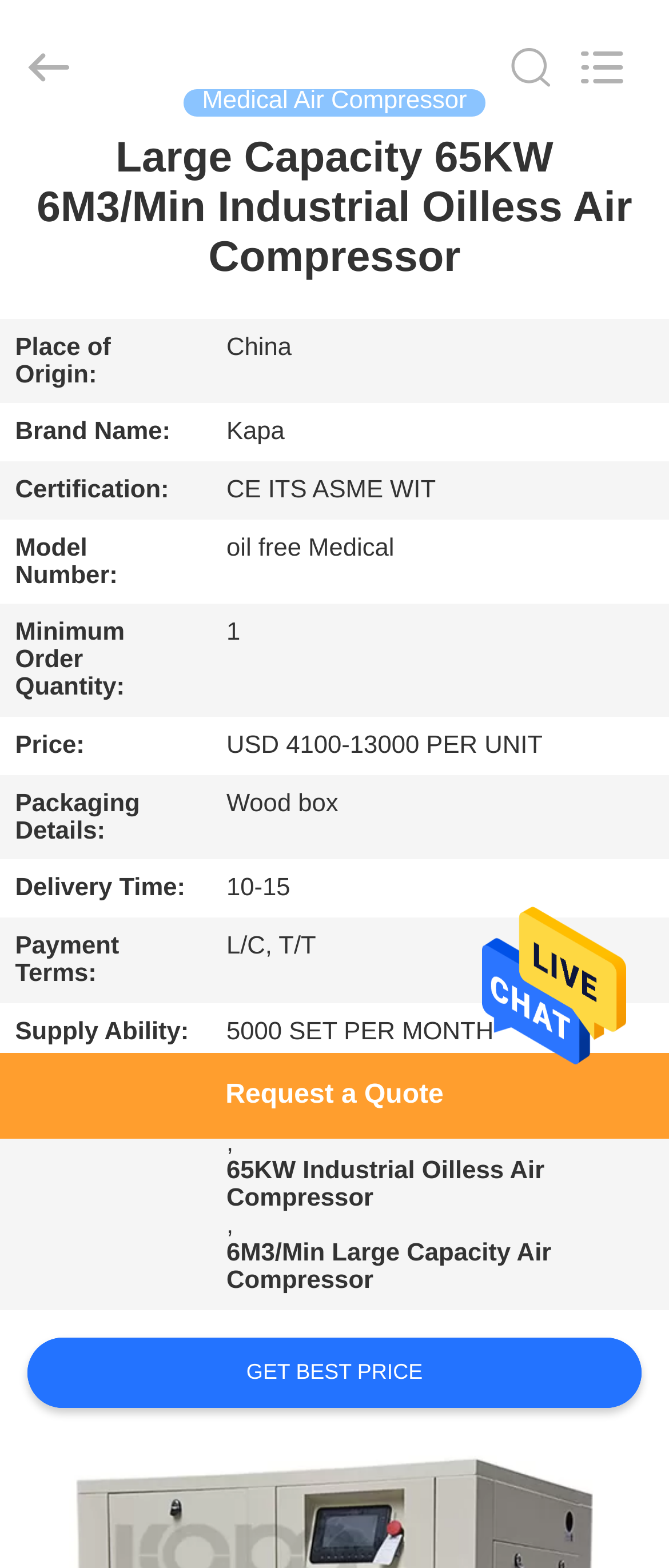Indicate the bounding box coordinates of the clickable region to achieve the following instruction: "Request a quote."

[0.0, 0.672, 1.0, 0.726]